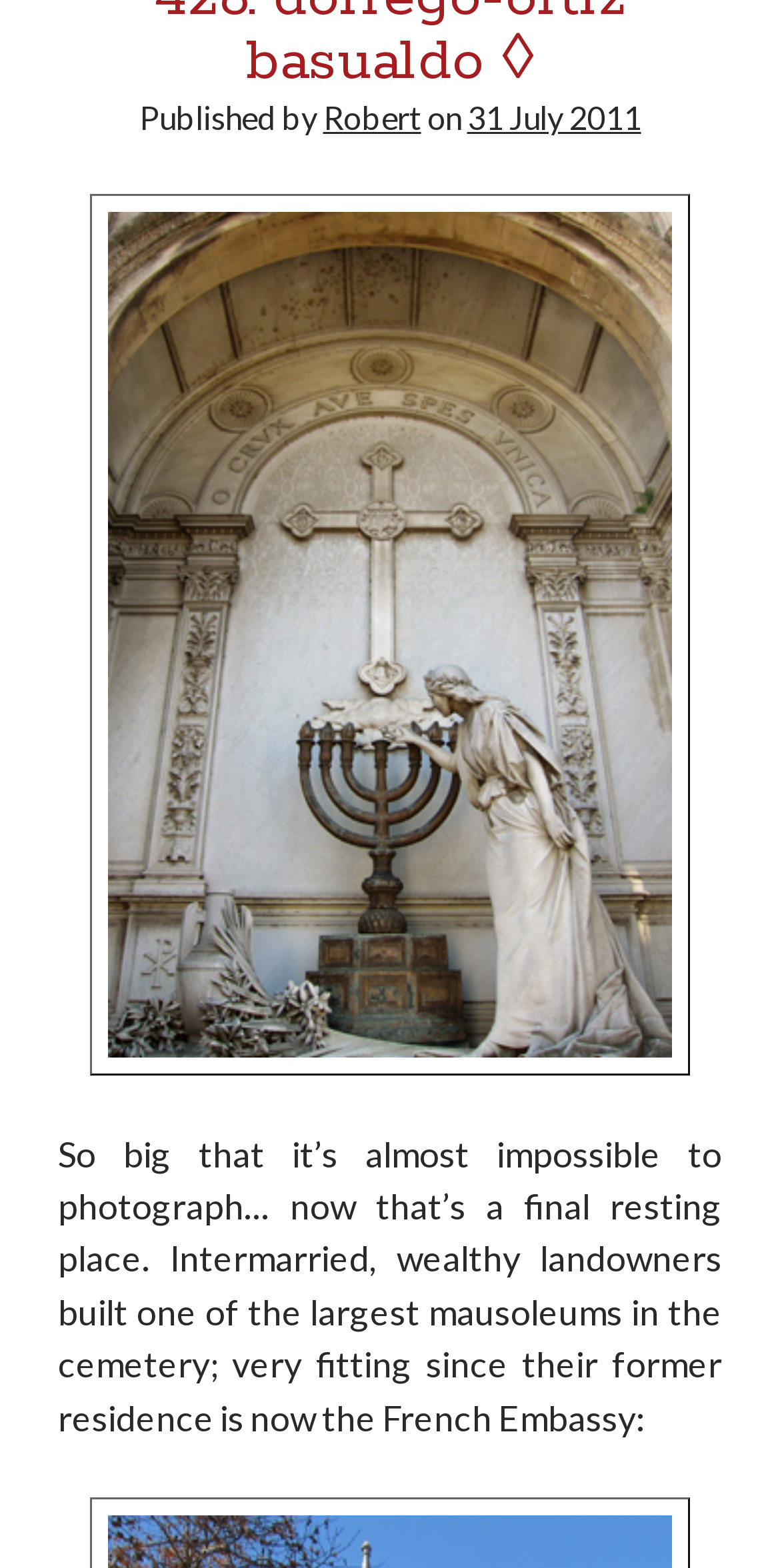Find the bounding box of the UI element described as follows: "Urban legends".

[0.077, 0.412, 0.292, 0.432]